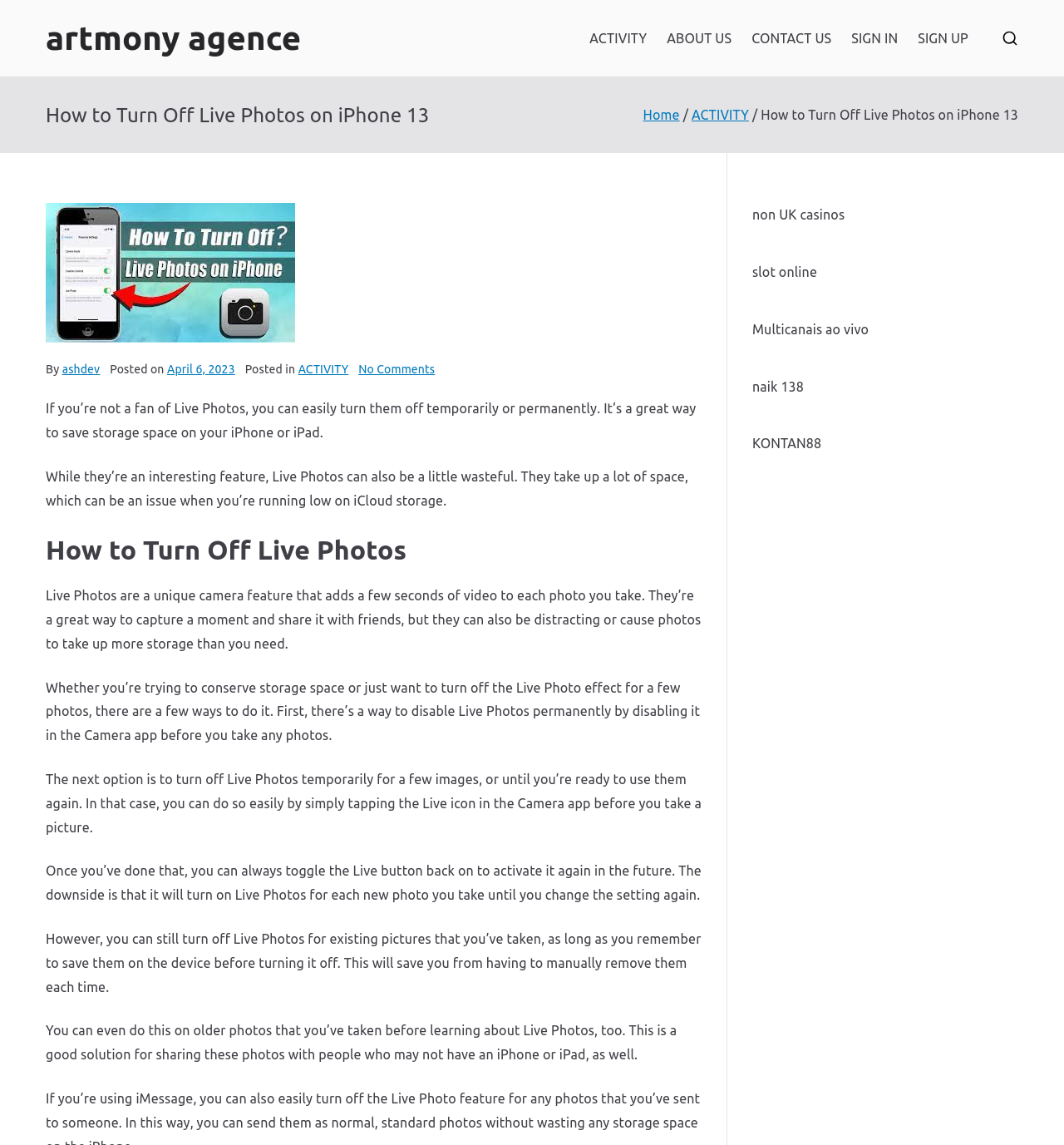Locate the bounding box coordinates of the region to be clicked to comply with the following instruction: "Click on the 'SIGN IN' link". The coordinates must be four float numbers between 0 and 1, in the form [left, top, right, bottom].

[0.8, 0.023, 0.844, 0.044]